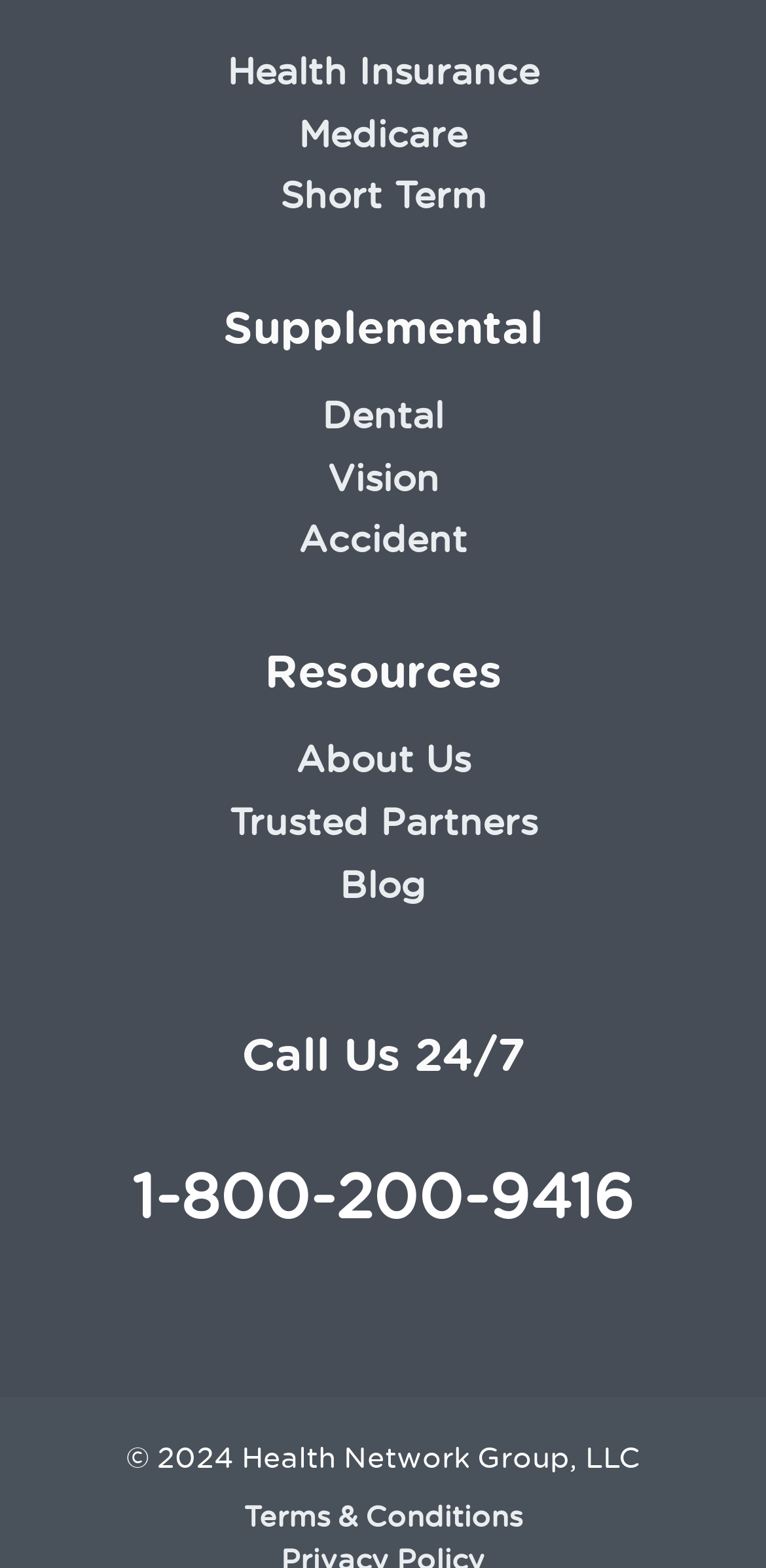Could you provide the bounding box coordinates for the portion of the screen to click to complete this instruction: "Visit Medicare page"?

[0.39, 0.072, 0.61, 0.097]